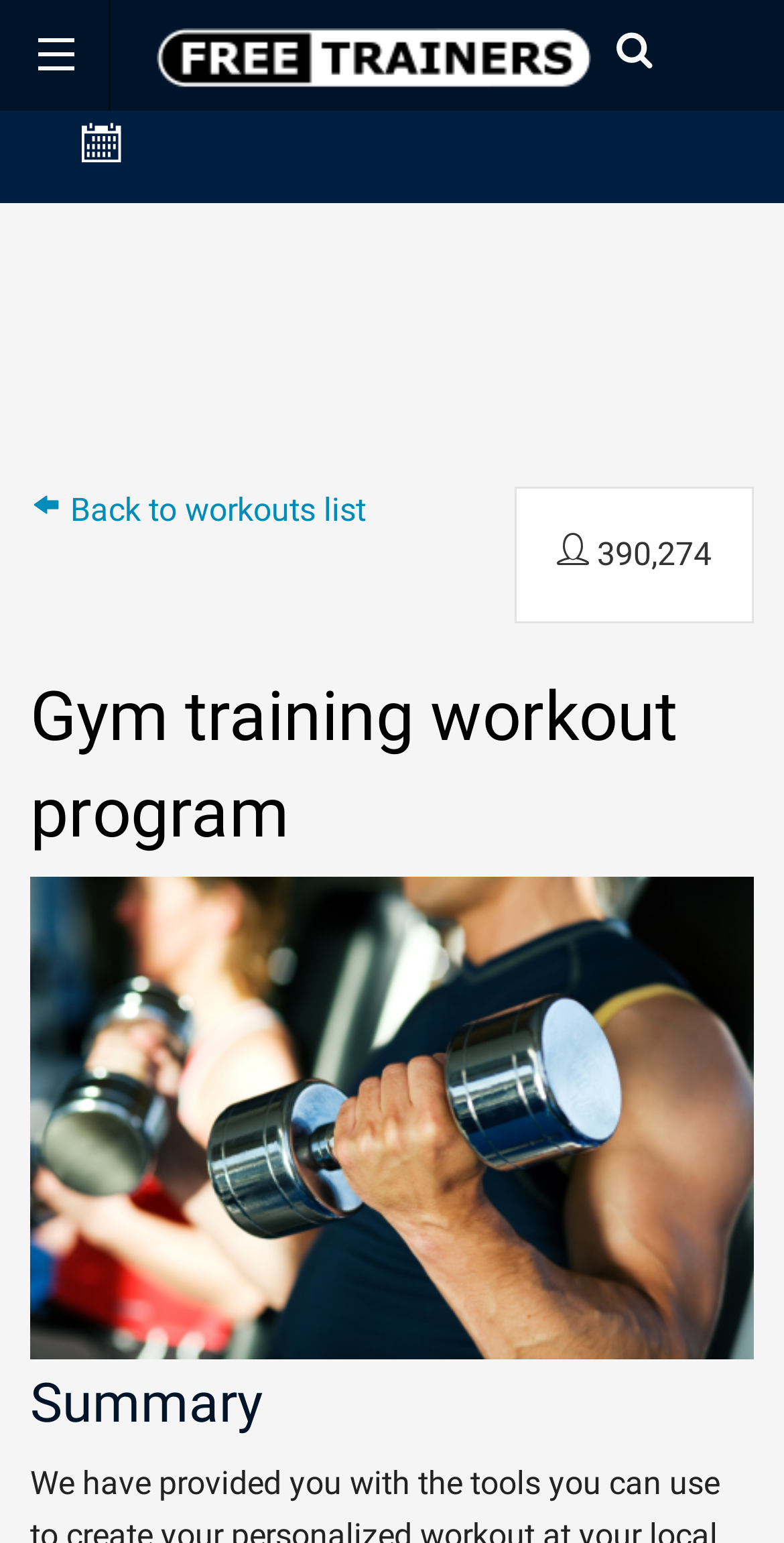Respond to the question with just a single word or phrase: 
How many links are present in the top-left region of the webpage?

2